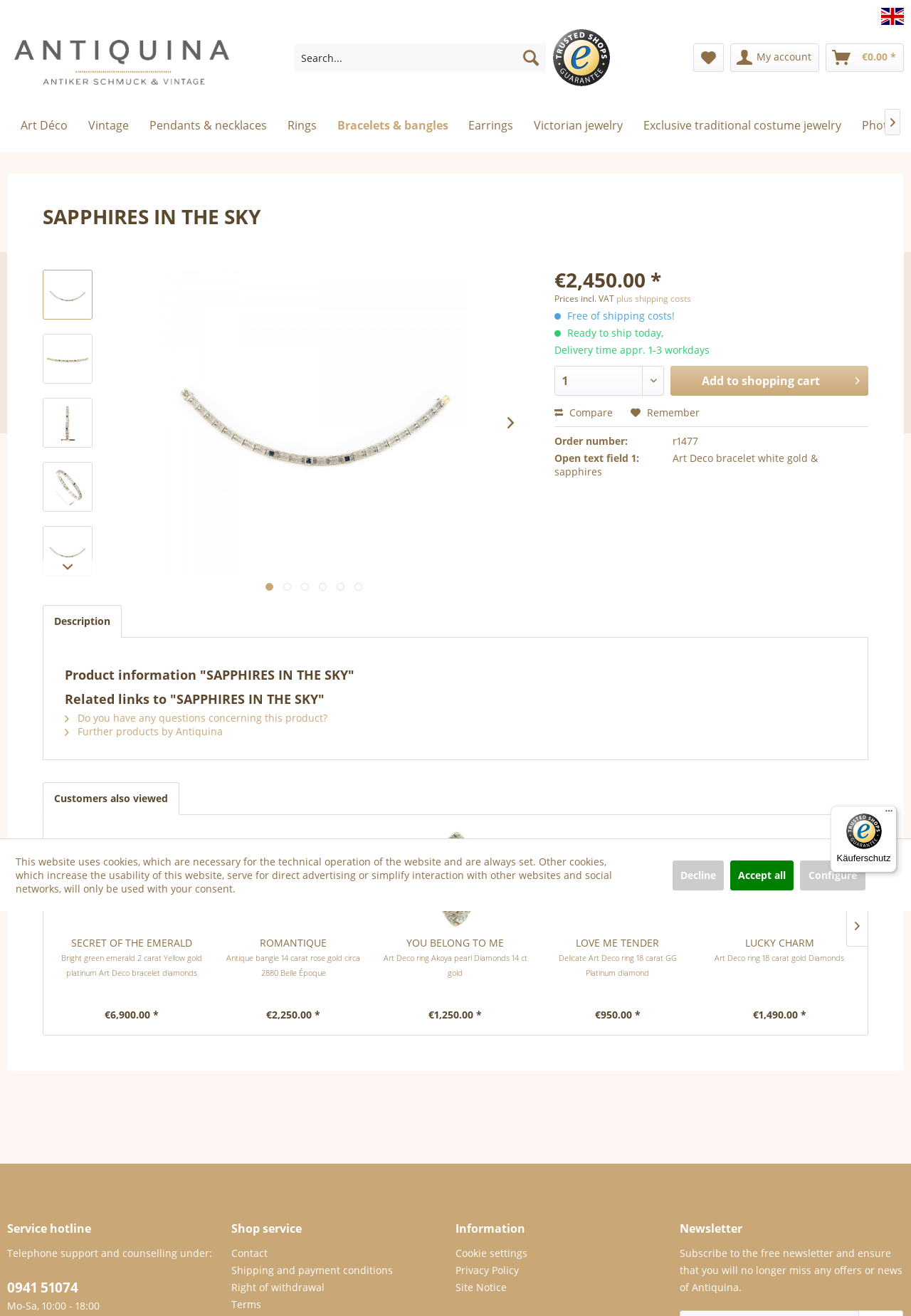What is the order number for this product?
Using the image, provide a concise answer in one word or a short phrase.

r1477